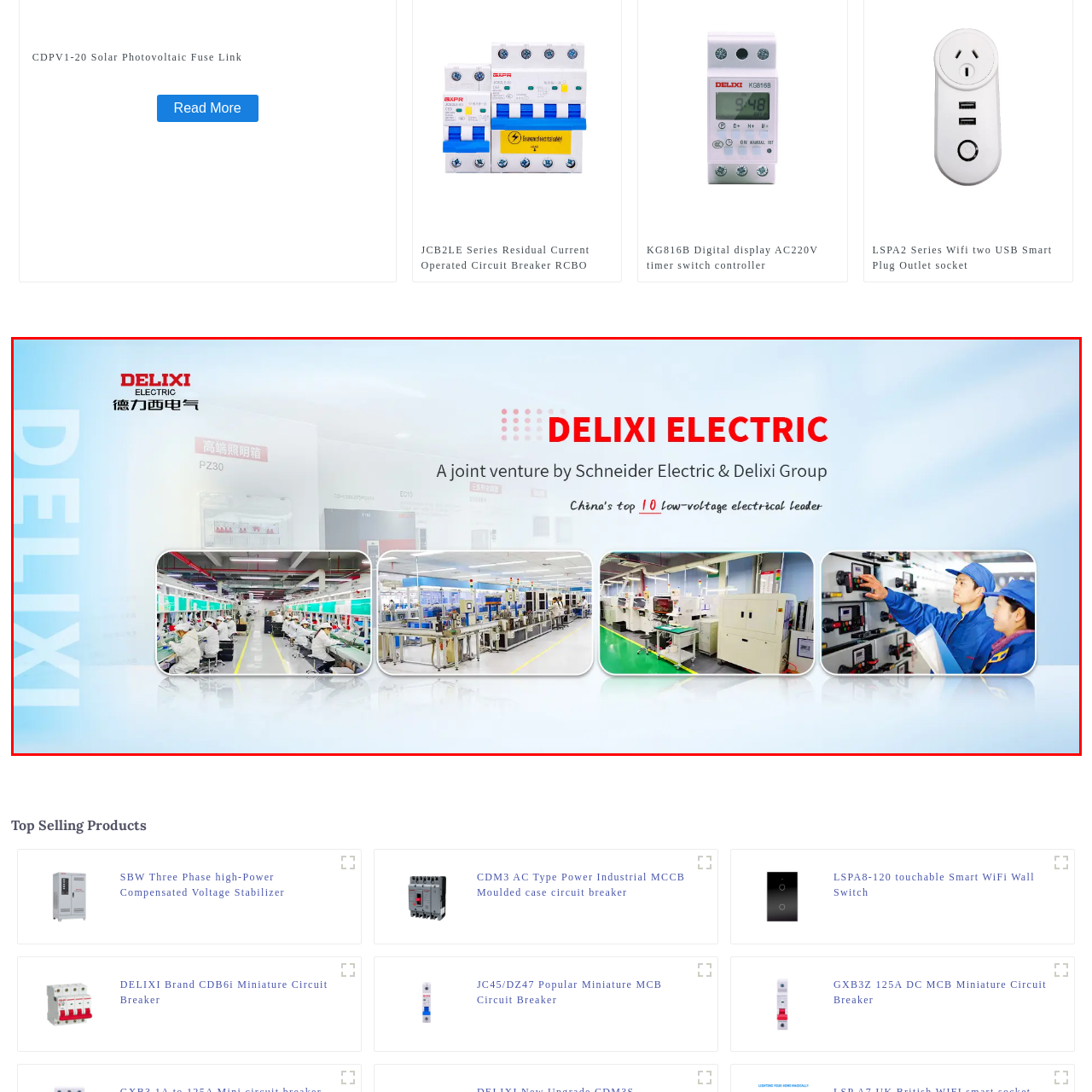What is the focus of the assembly line image?
Please examine the image within the red bounding box and provide your answer using just one word or phrase.

Quality and precision